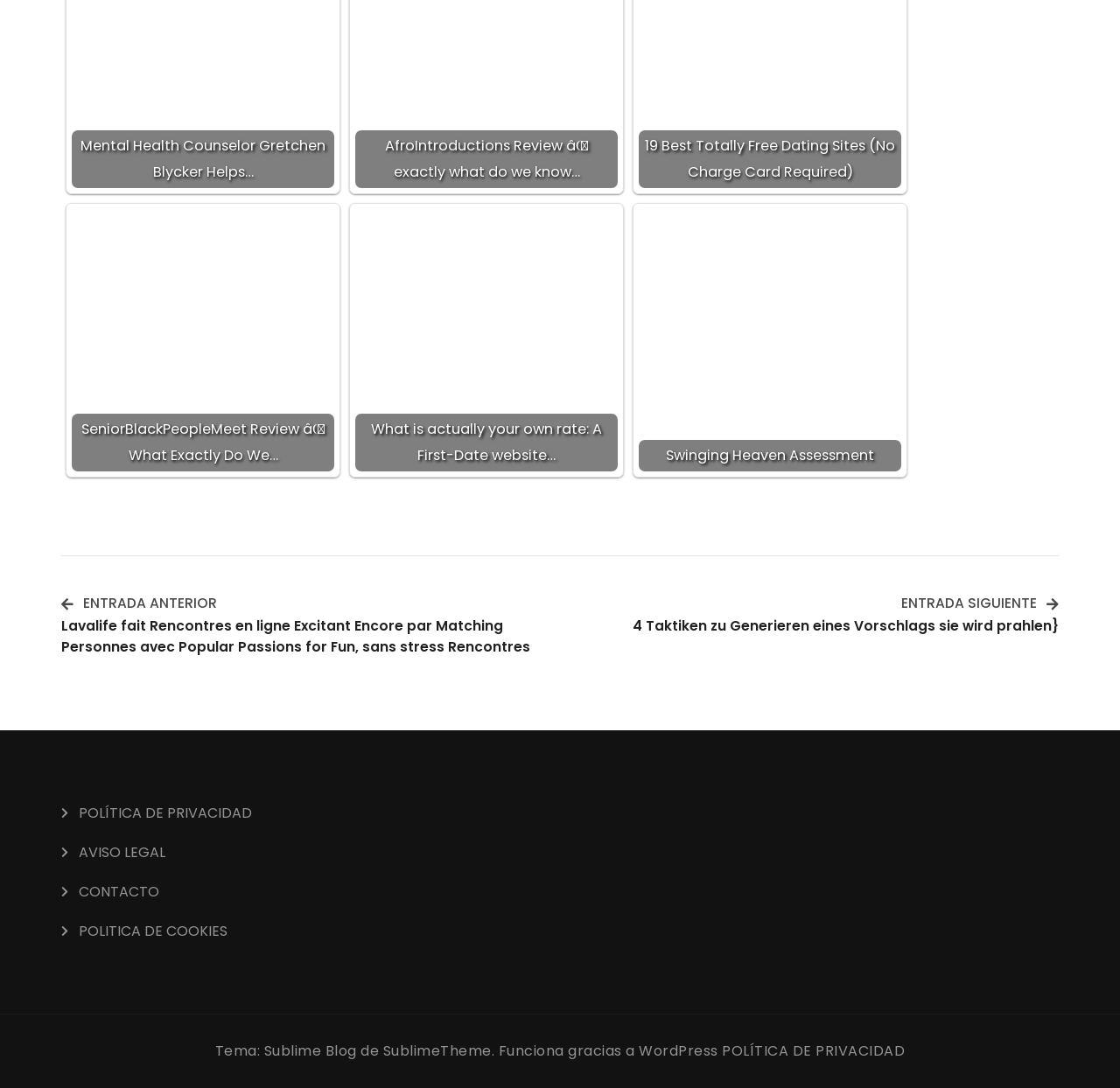Please give a succinct answer using a single word or phrase:
How many links are there in the navigation section?

2